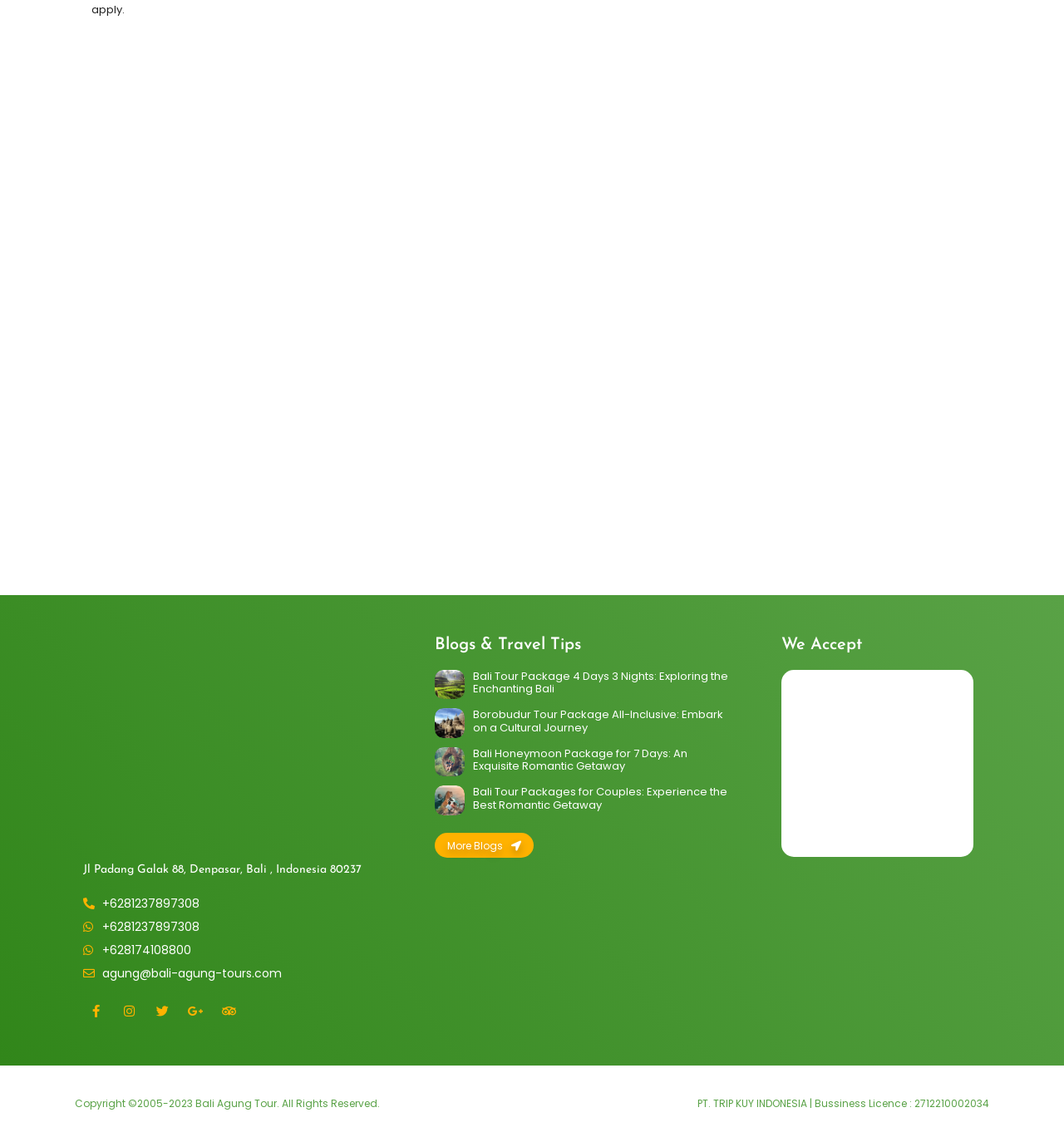Identify the bounding box coordinates for the UI element described by the following text: "agung@bali-agung-tours.com". Provide the coordinates as four float numbers between 0 and 1, in the format [left, top, right, bottom].

[0.078, 0.845, 0.362, 0.86]